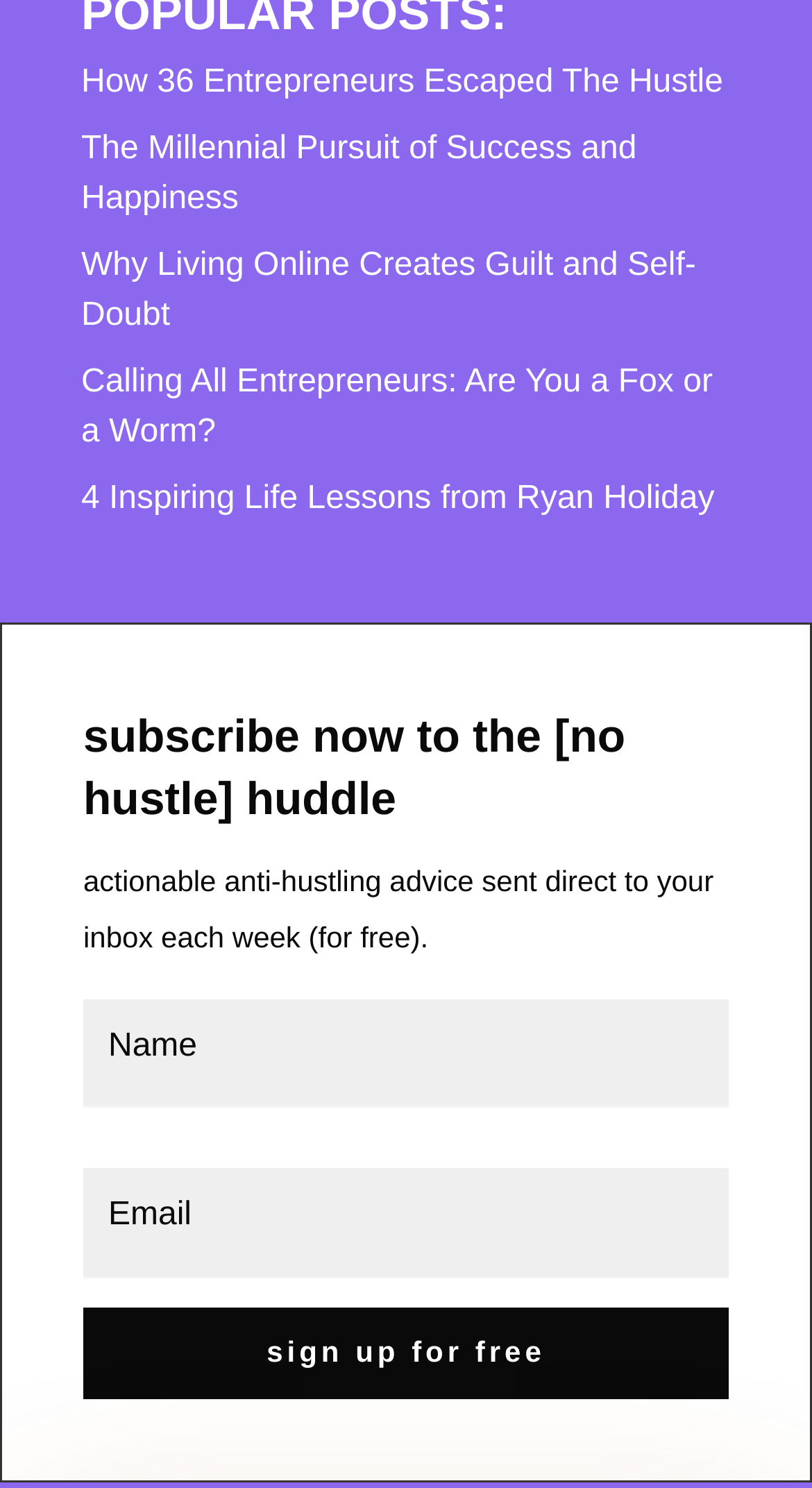Pinpoint the bounding box coordinates of the element that must be clicked to accomplish the following instruction: "Join the newsletter". The coordinates should be in the format of four float numbers between 0 and 1, i.e., [left, top, right, bottom].

None